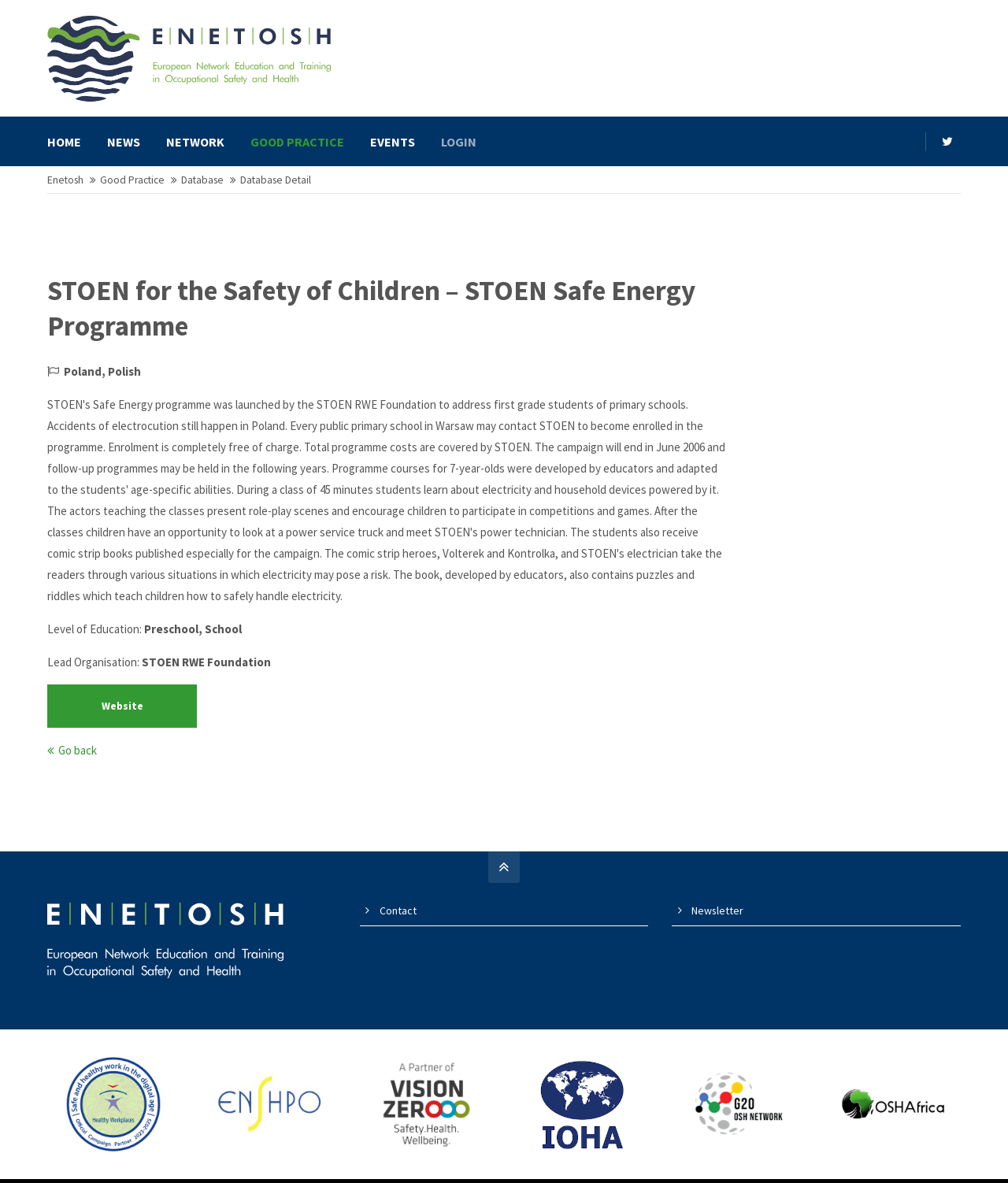Locate the bounding box of the UI element described by: "Go back" in the given webpage screenshot.

[0.047, 0.627, 0.096, 0.64]